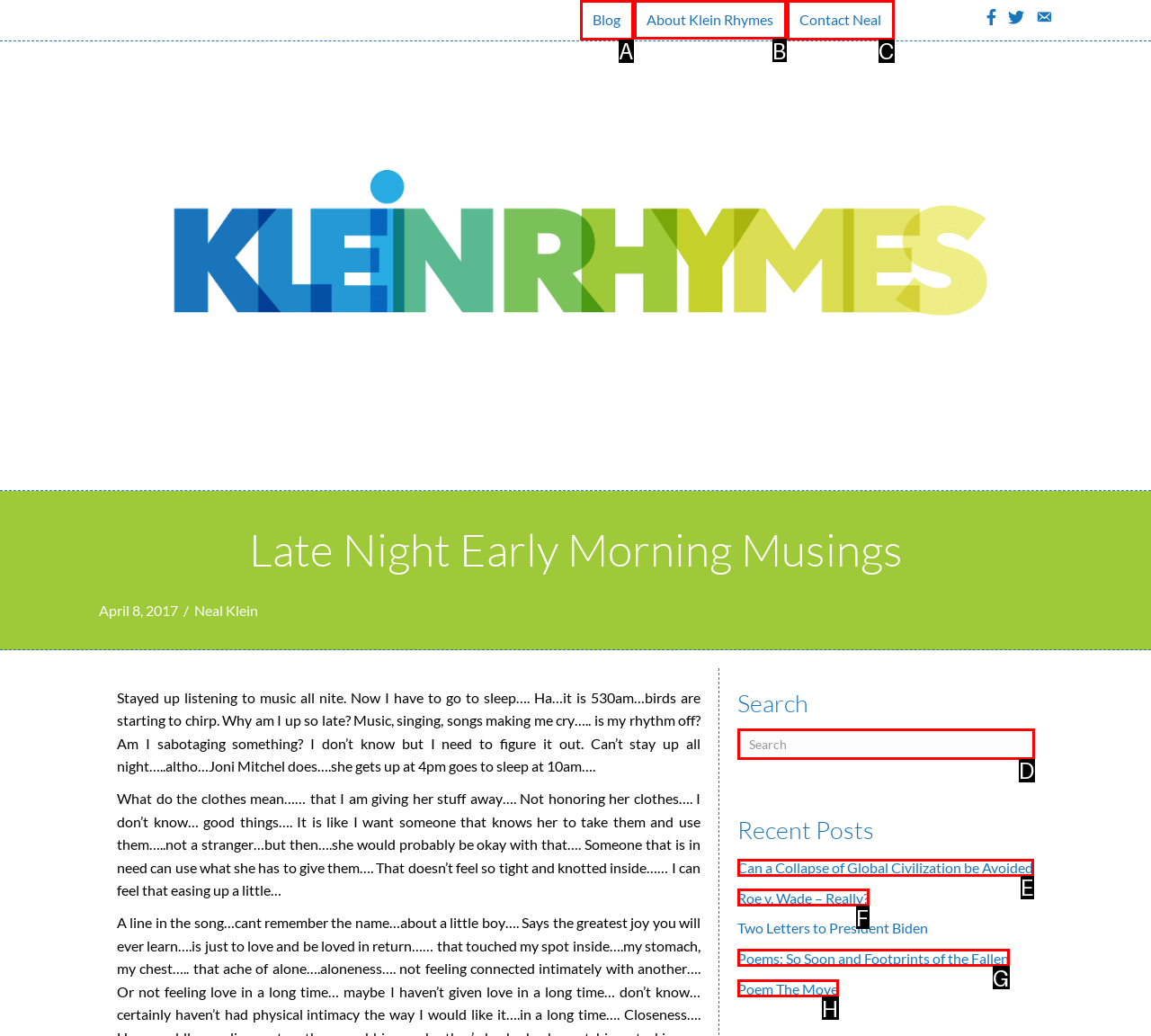For the given instruction: View the 'About Klein Rhymes' page, determine which boxed UI element should be clicked. Answer with the letter of the corresponding option directly.

B